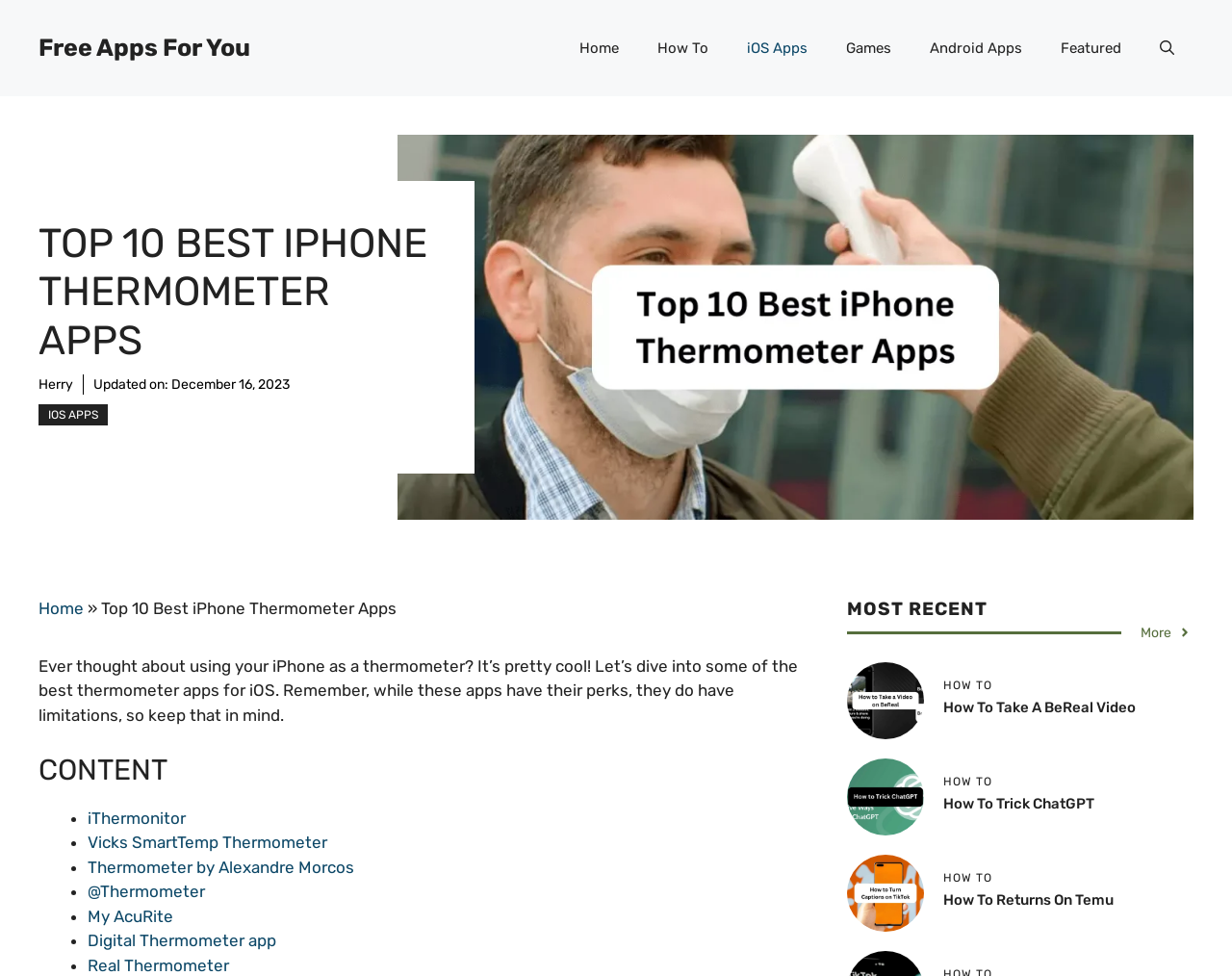Refer to the image and answer the question with as much detail as possible: What is the name of the first thermometer app listed?

I looked at the list of thermometer apps under the 'CONTENT' heading and found that the first app listed is 'iThermonitor'.